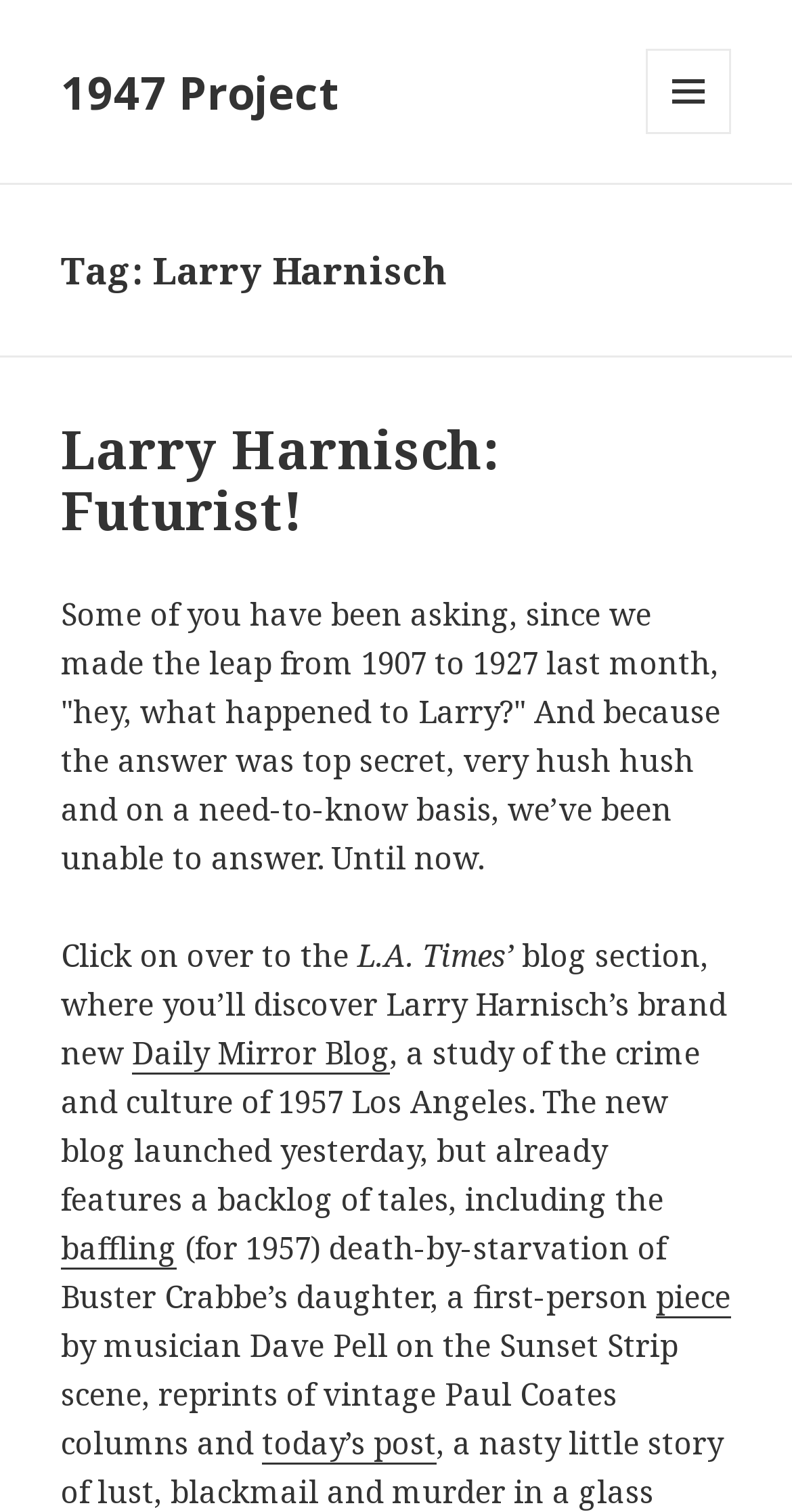Where can the new blog be found?
Please respond to the question with a detailed and well-explained answer.

The location of the new blog can be determined by reading the text 'Click on over to the L.A. Times’ blog section, where you’ll discover Larry Harnisch’s brand new...' which suggests that the new blog can be found in the L.A. Times' blog section.